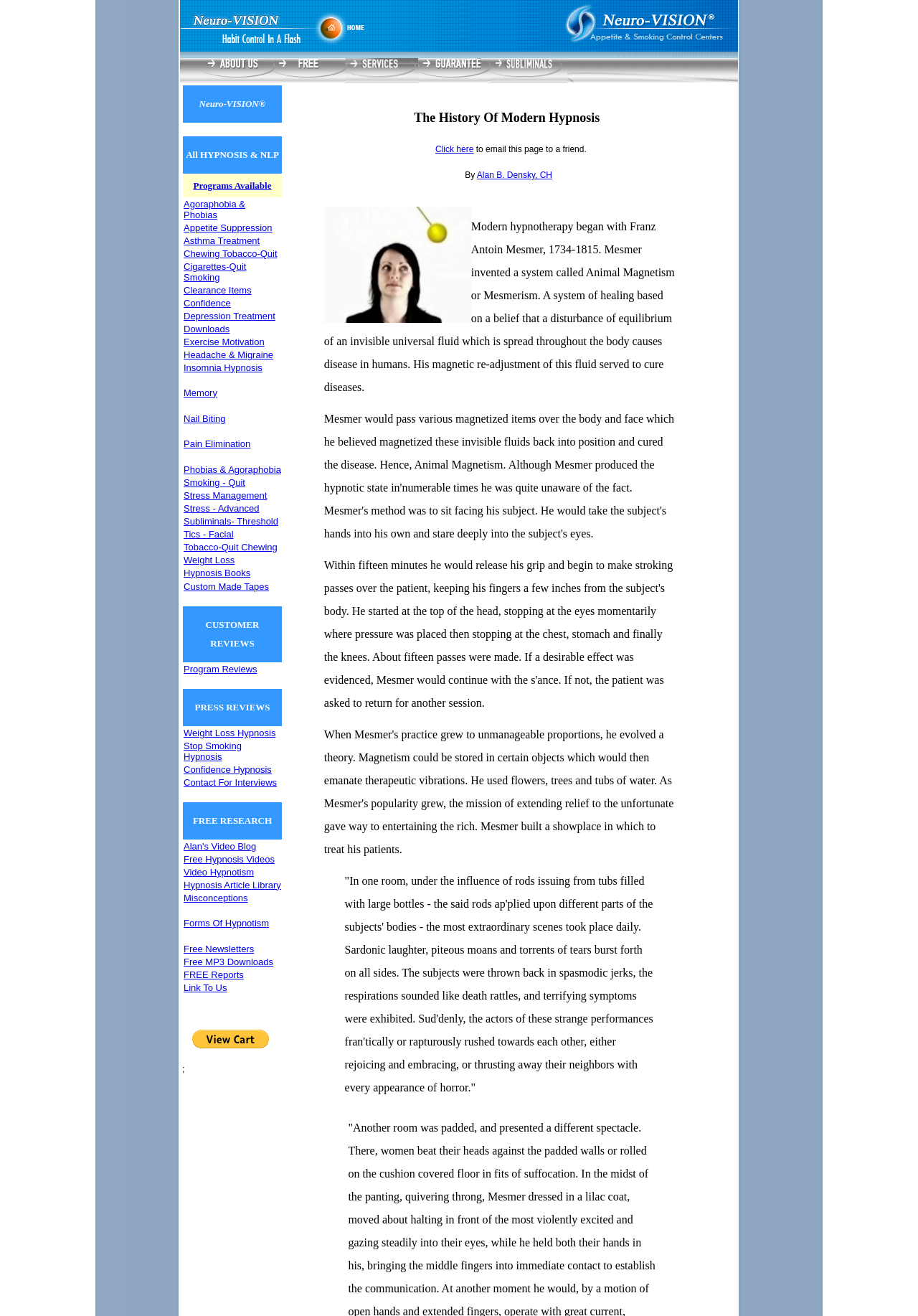What types of programs are available on this website?
Give a single word or phrase as your answer by examining the image.

Hypnosis and NLP programs